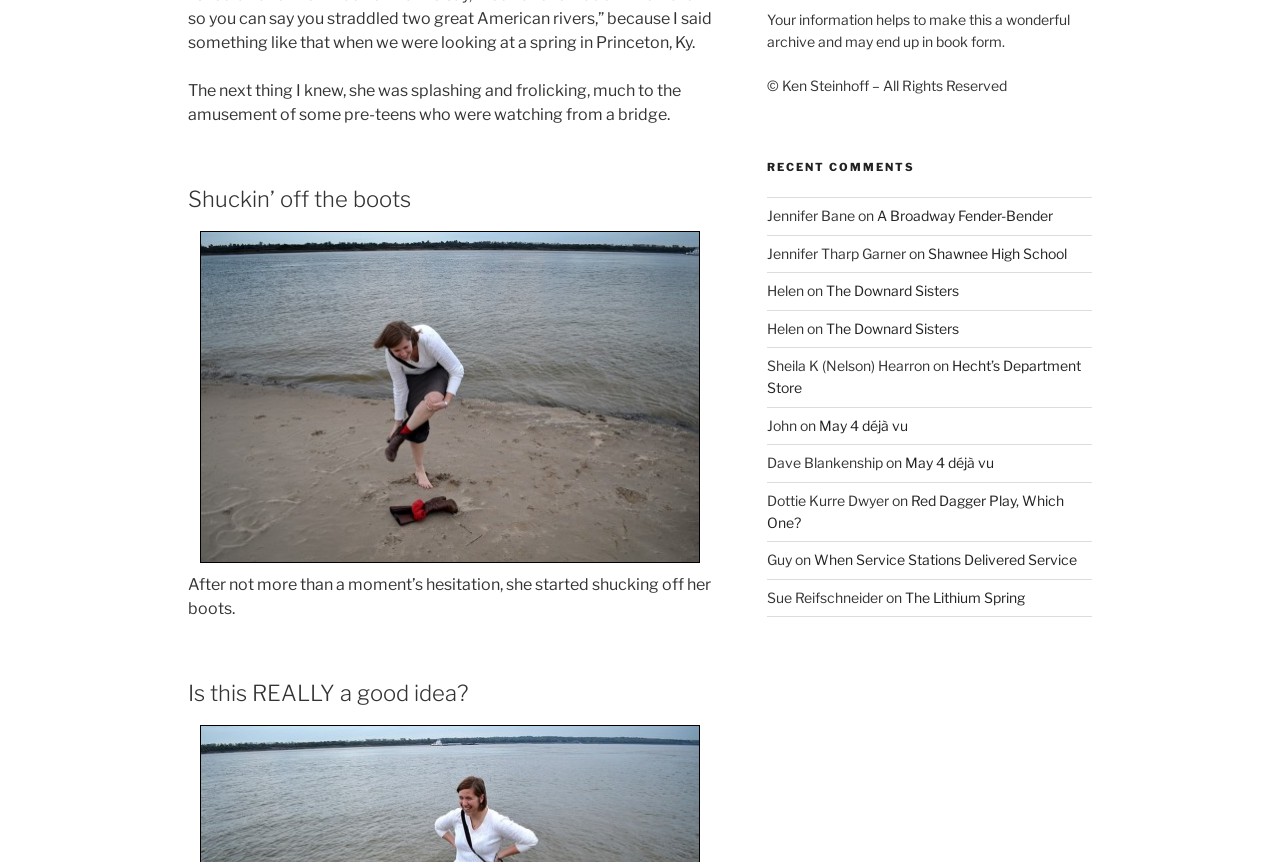Find the bounding box coordinates of the element to click in order to complete this instruction: "Click the link to view A Broadway Fender-Bender". The bounding box coordinates must be four float numbers between 0 and 1, denoted as [left, top, right, bottom].

[0.685, 0.241, 0.822, 0.26]